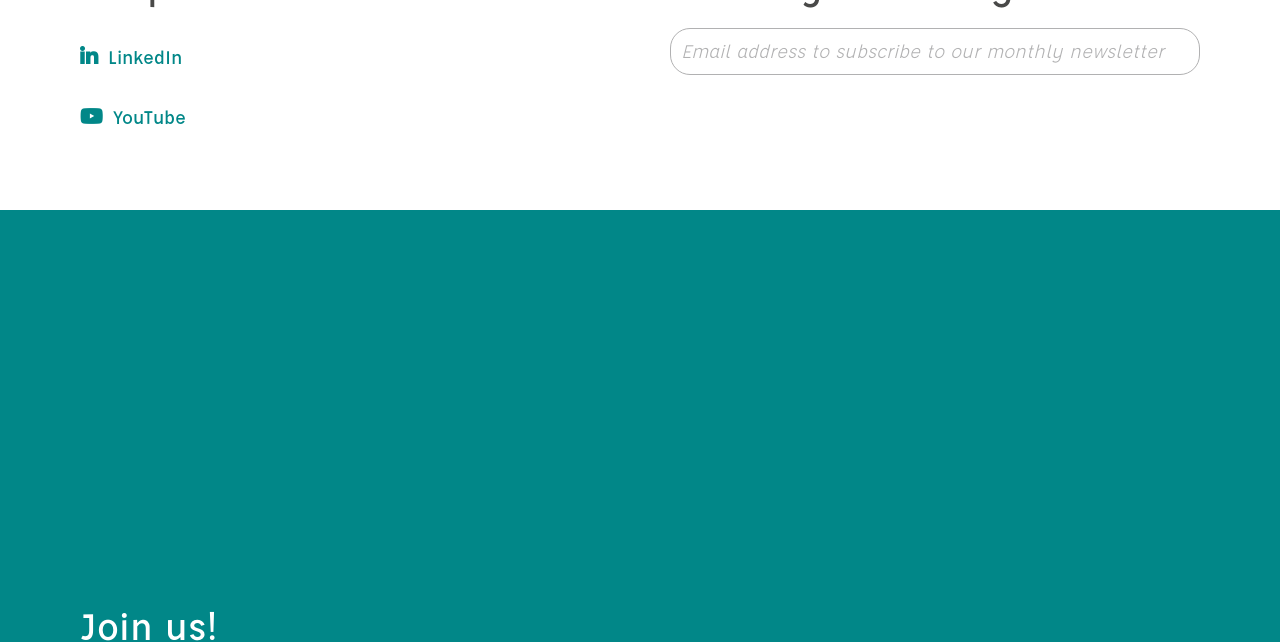Please identify the bounding box coordinates of the element I should click to complete this instruction: 'Click Subscribe'. The coordinates should be given as four float numbers between 0 and 1, like this: [left, top, right, bottom].

[0.523, 0.737, 0.938, 0.803]